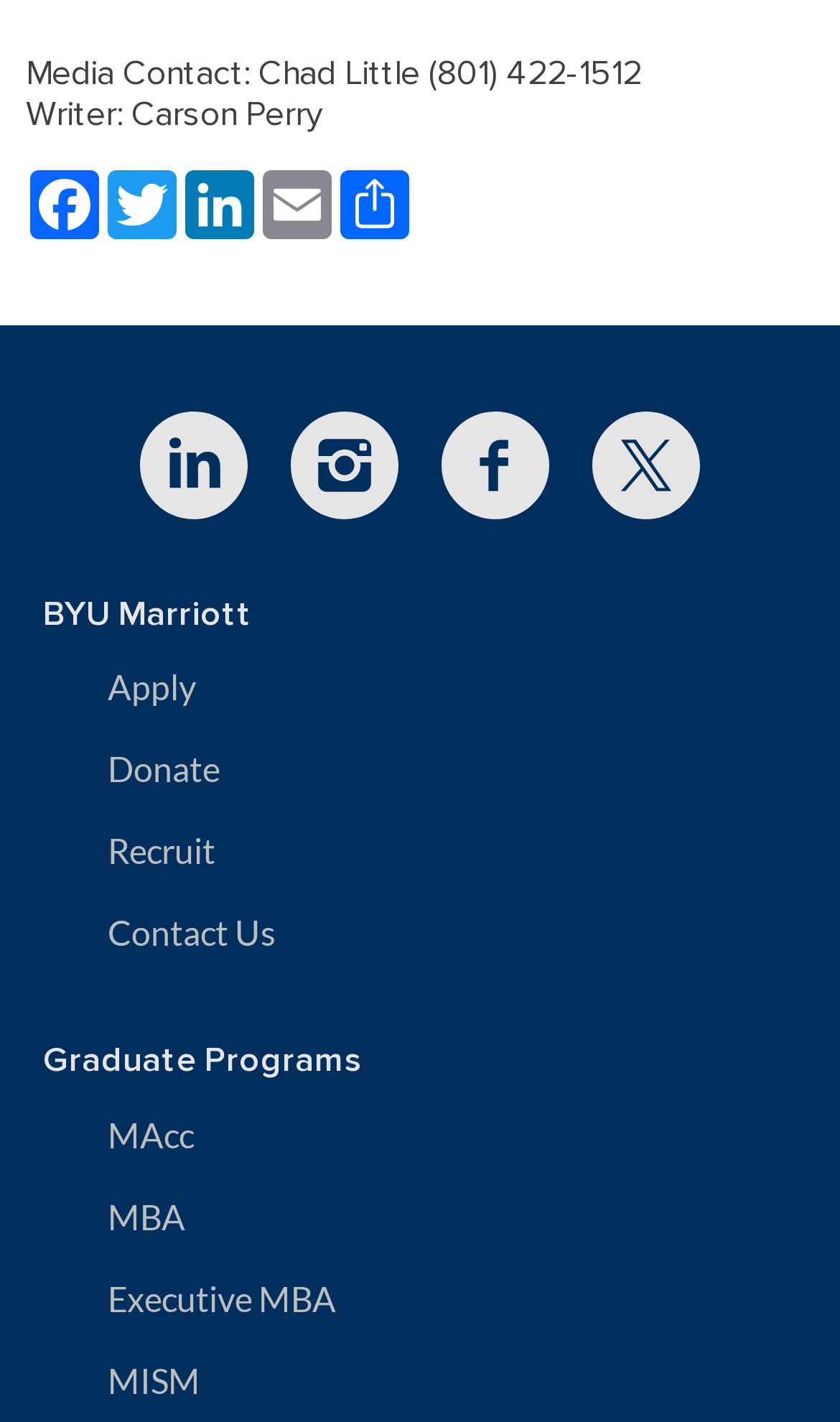Please identify the bounding box coordinates of the element I should click to complete this instruction: 'Click on MAcc'. The coordinates should be given as four float numbers between 0 and 1, like this: [left, top, right, bottom].

[0.0, 0.769, 1.0, 0.827]